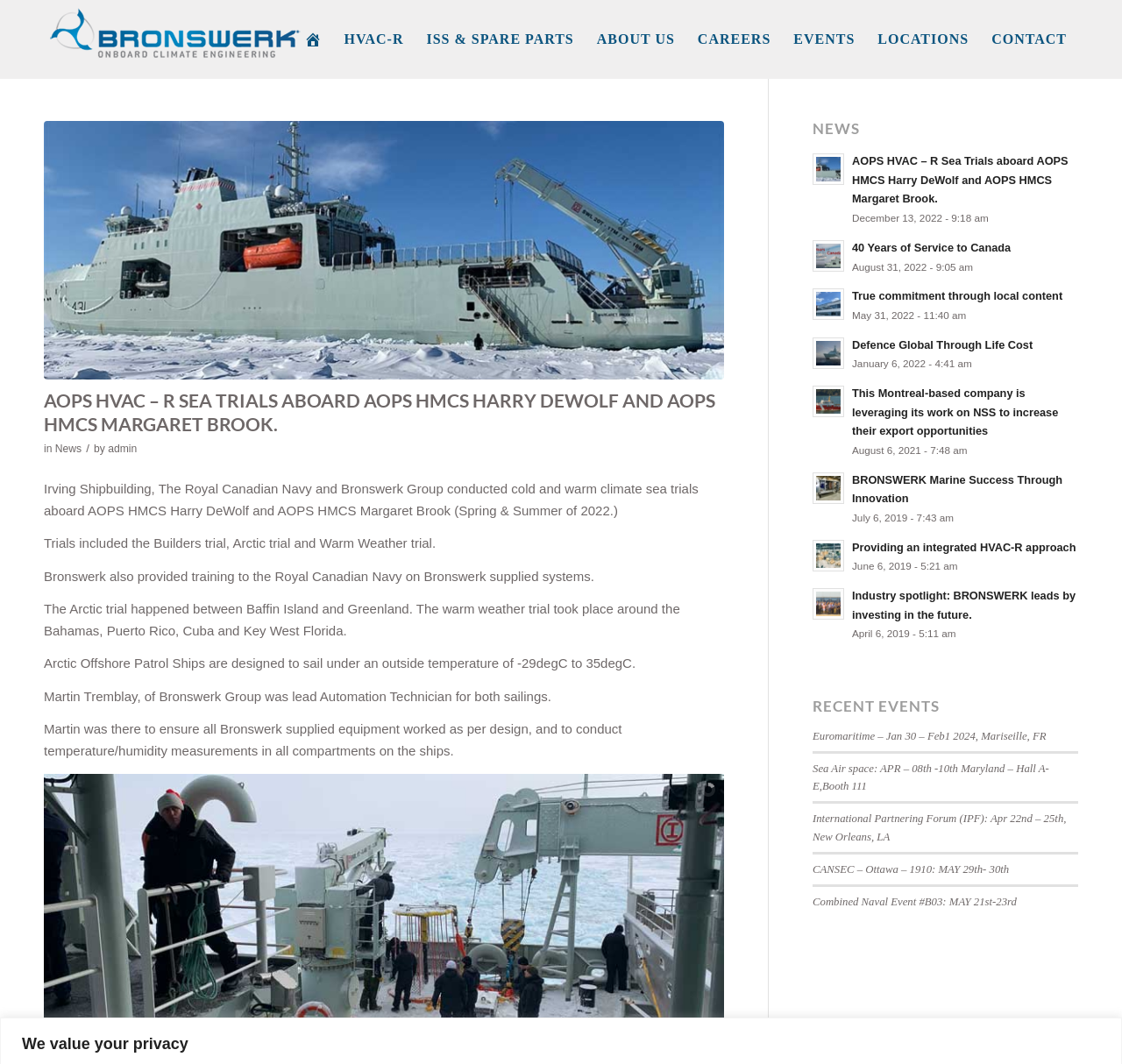Predict the bounding box coordinates of the UI element that matches this description: "Trending Articles". The coordinates should be in the format [left, top, right, bottom] with each value between 0 and 1.

None